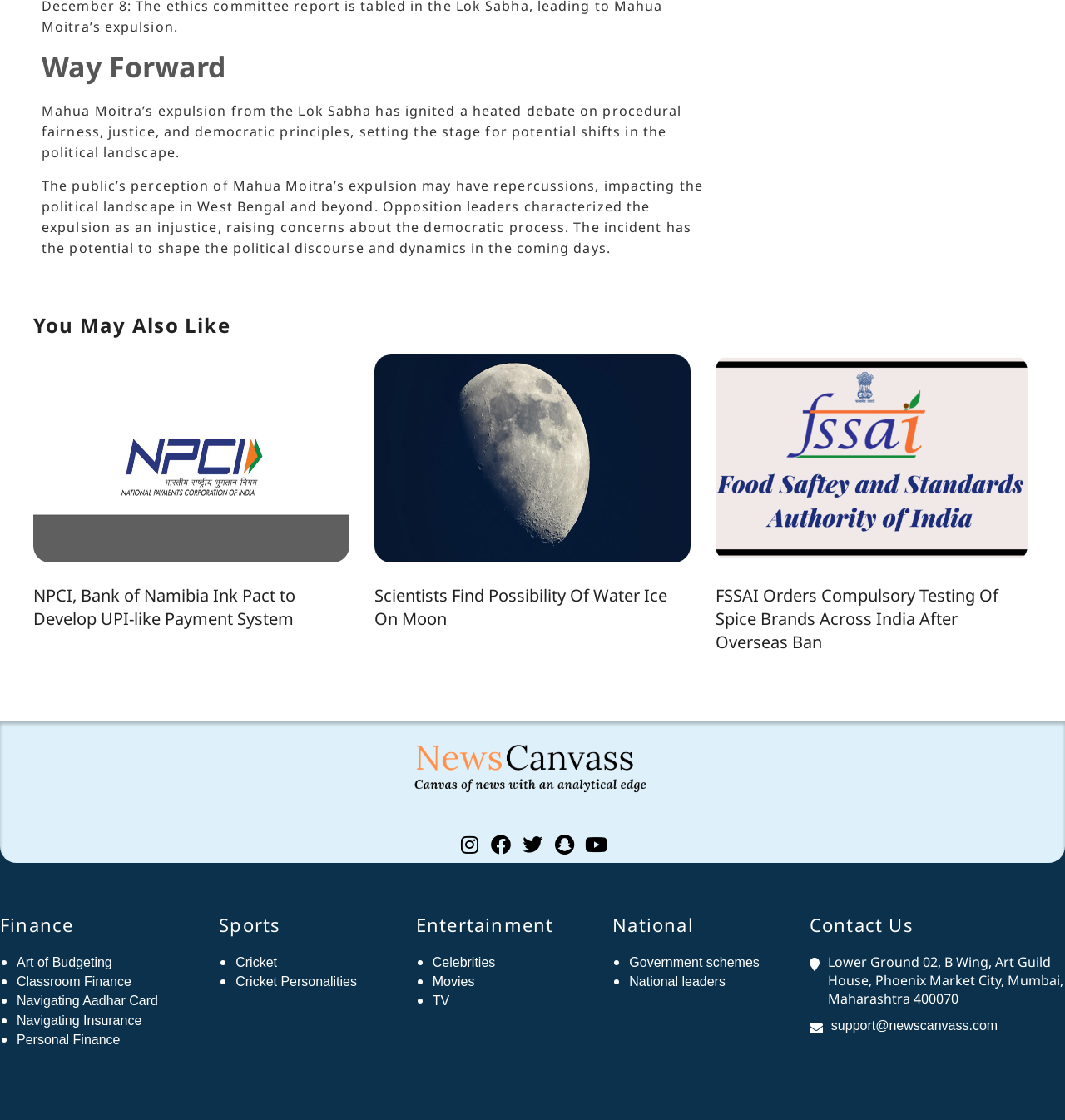Identify the bounding box coordinates of the region that should be clicked to execute the following instruction: "Click on the link 'NPCI, Bank of Namibia Ink Pact to Develop UPI-like Payment System'".

[0.031, 0.317, 0.328, 0.599]